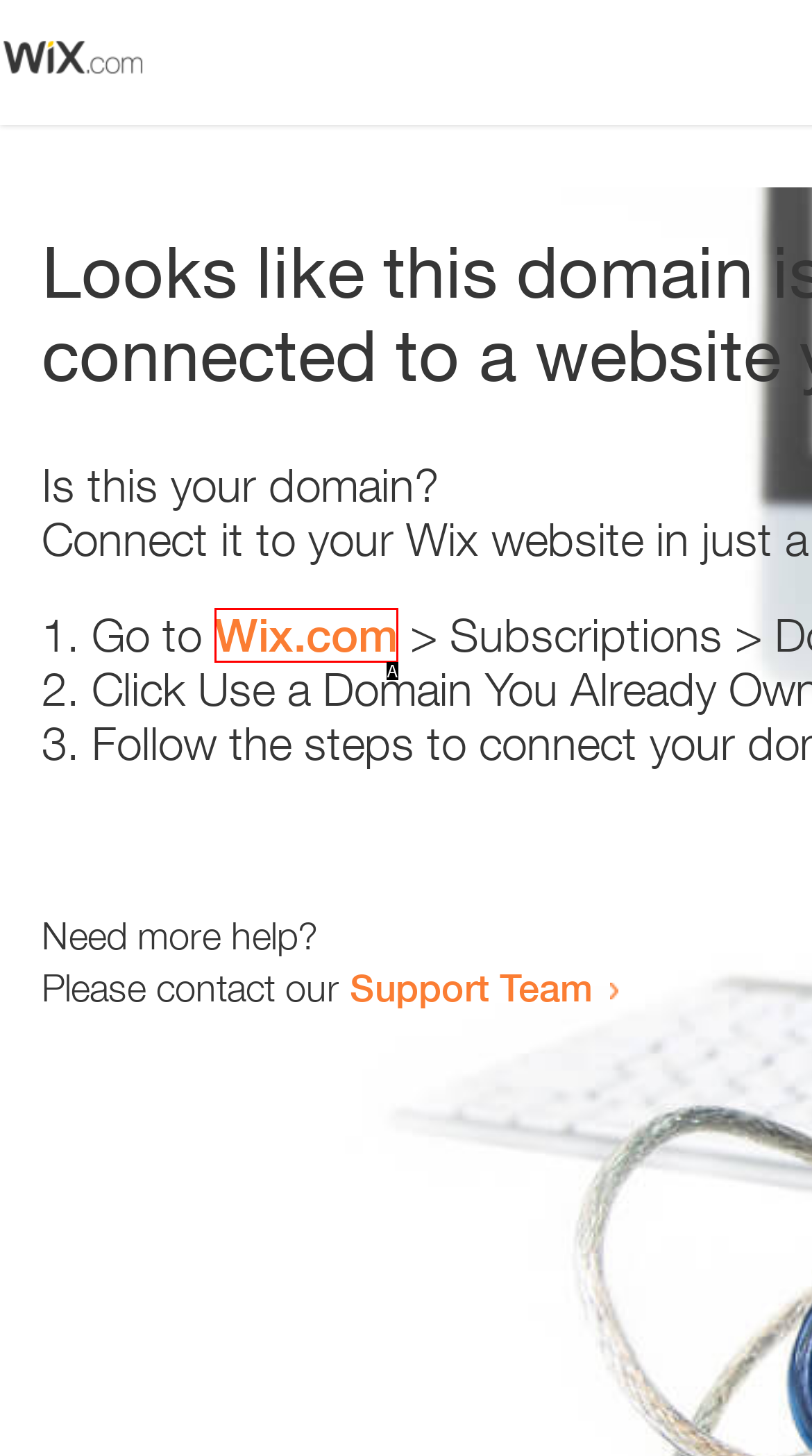Given the element description: Wix.com
Pick the letter of the correct option from the list.

A